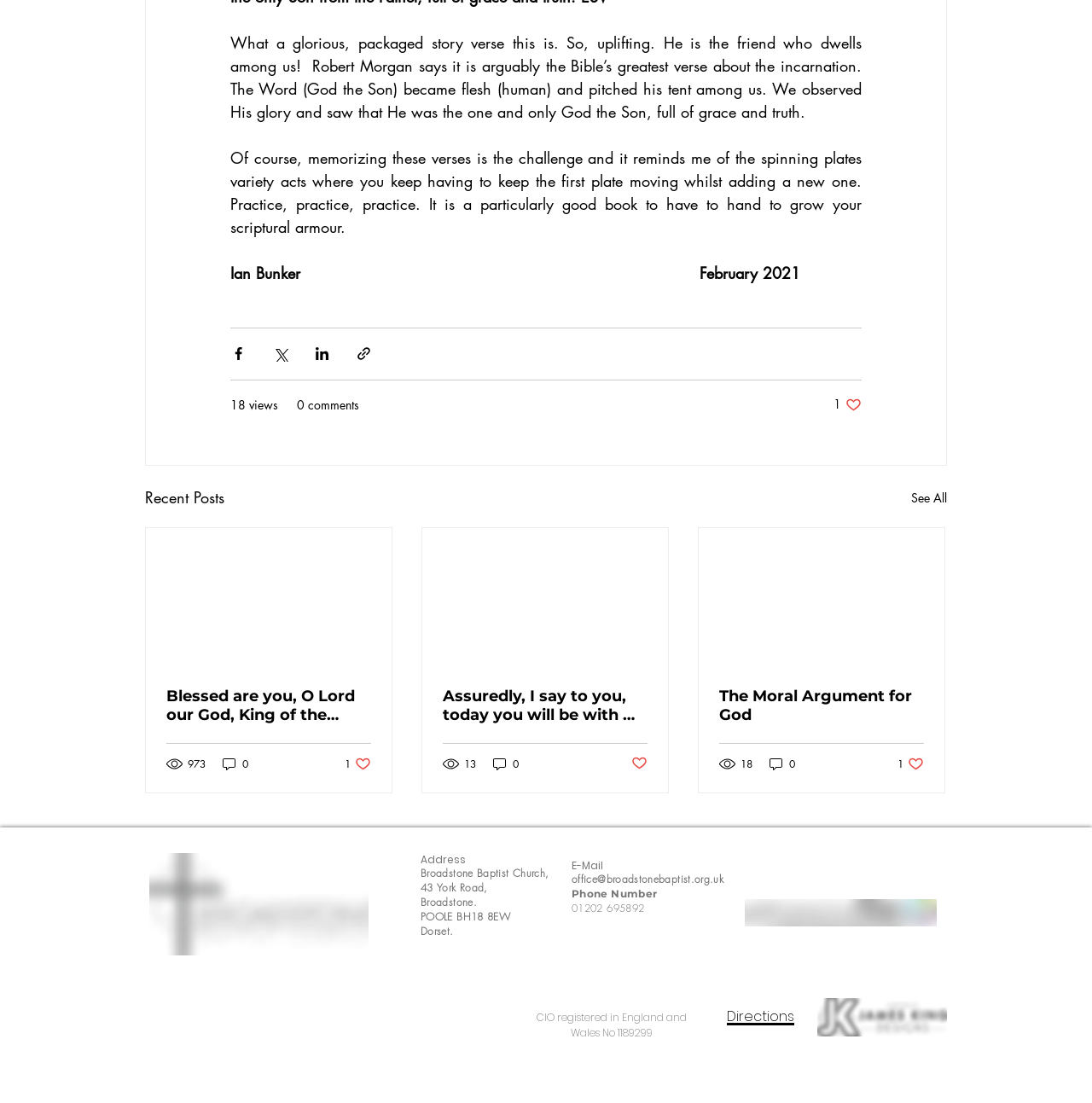What is the phone number of the church?
Based on the image, give a one-word or short phrase answer.

01202 695892